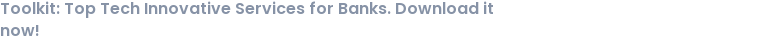Please respond to the question with a concise word or phrase:
What is the tone of the message?

Urgent